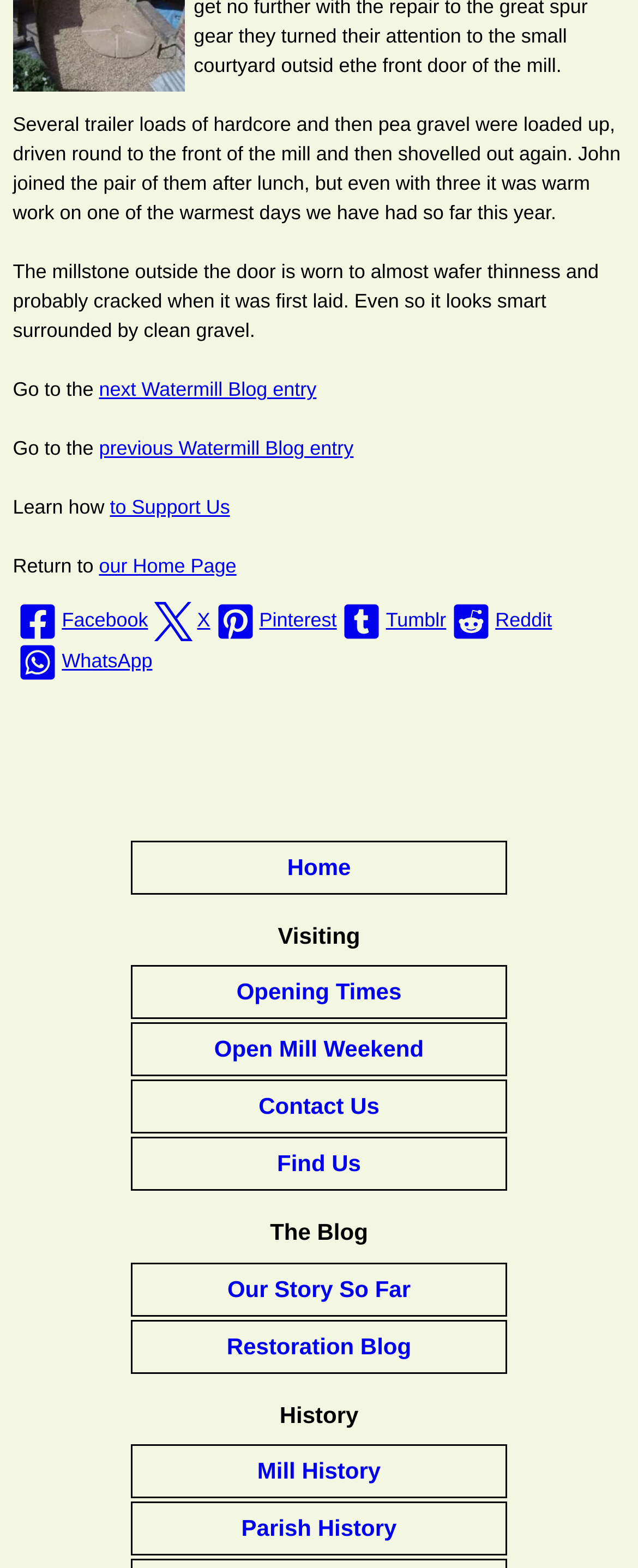Please answer the following question using a single word or phrase: How many links are there to social media platforms?

5